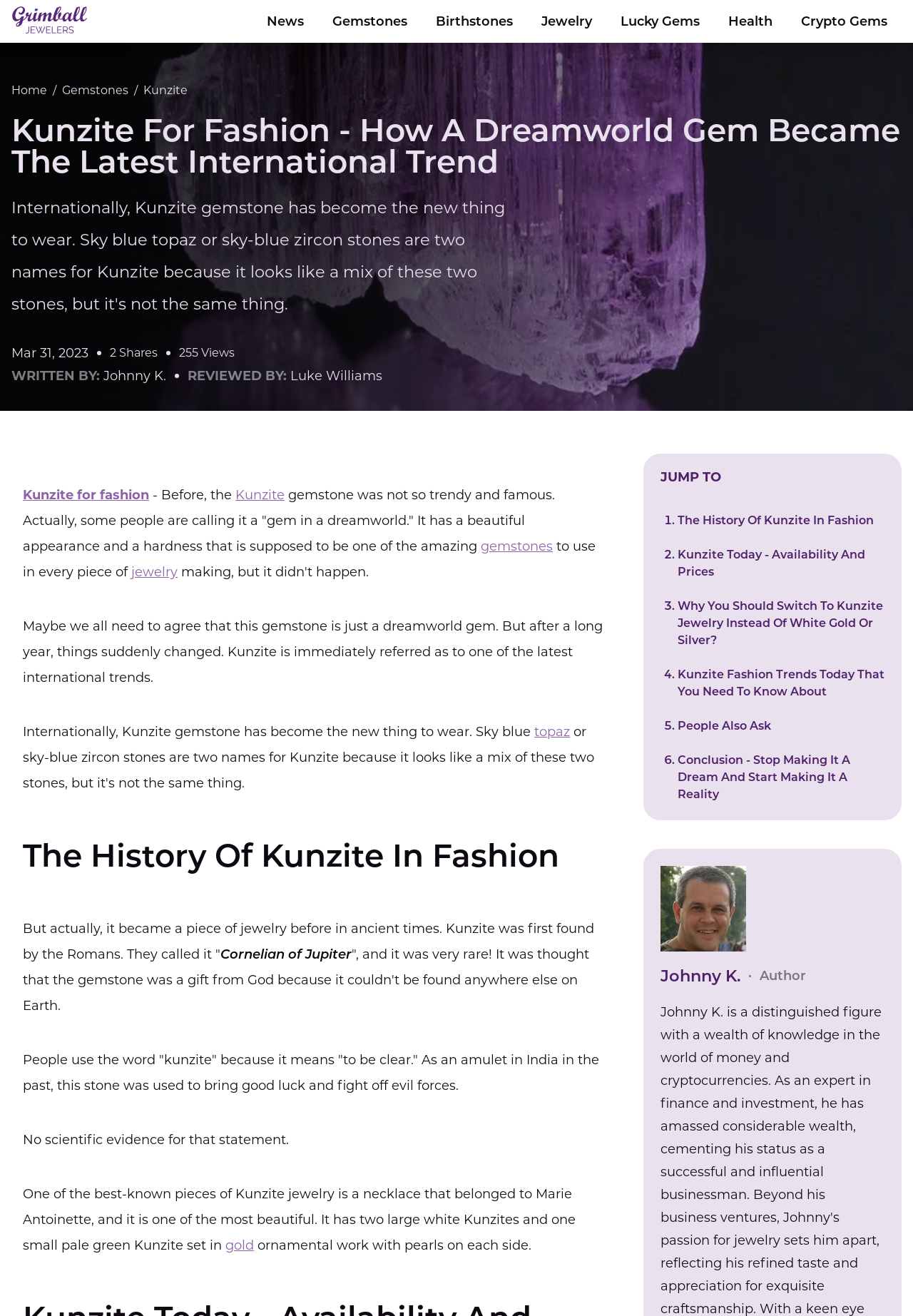What is the hardness of Kunzite gemstone?
Based on the screenshot, provide a one-word or short-phrase response.

Not specified